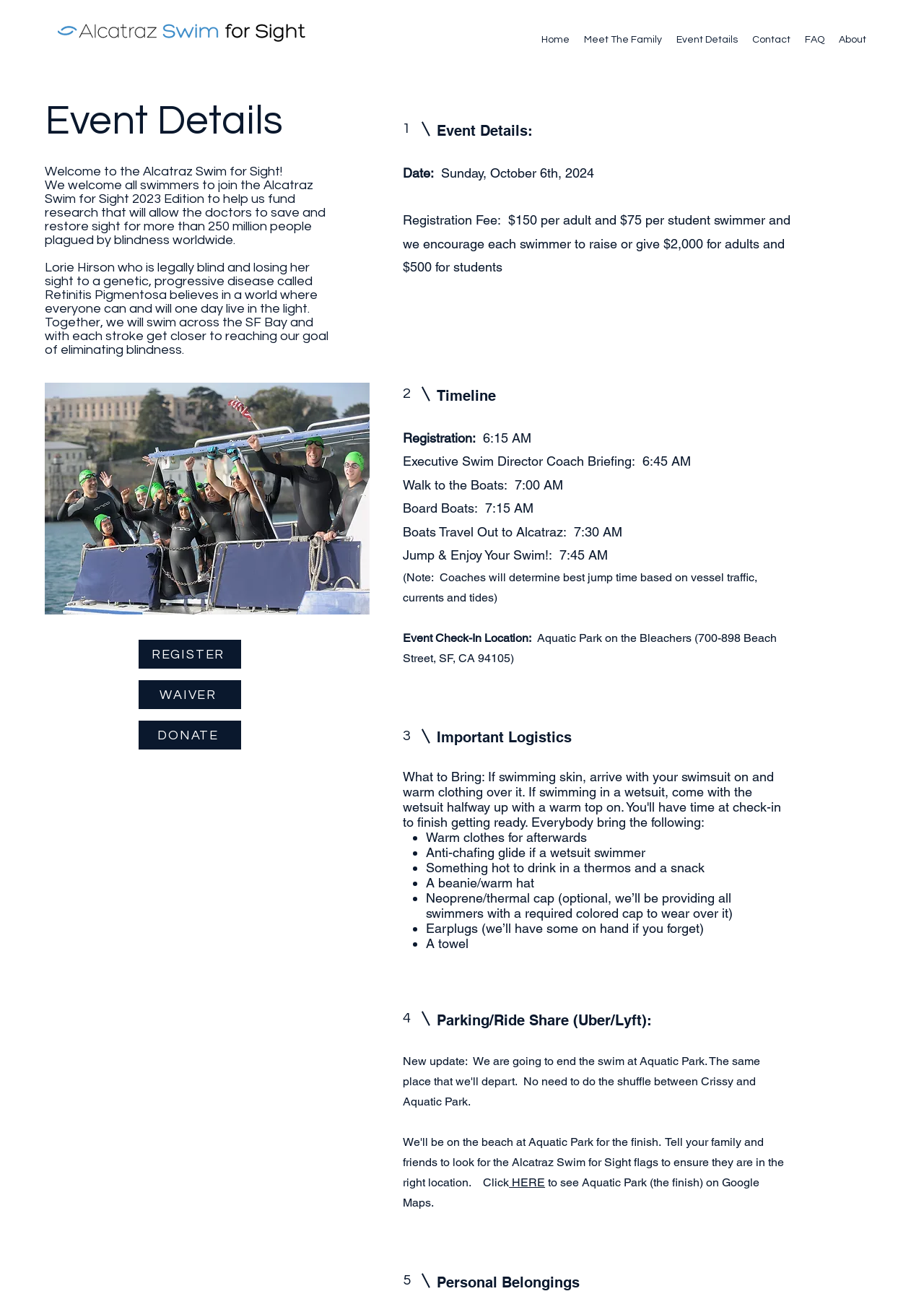Please find the bounding box coordinates of the element that you should click to achieve the following instruction: "View the 'Event Details'". The coordinates should be presented as four float numbers between 0 and 1: [left, top, right, bottom].

[0.048, 0.076, 0.363, 0.108]